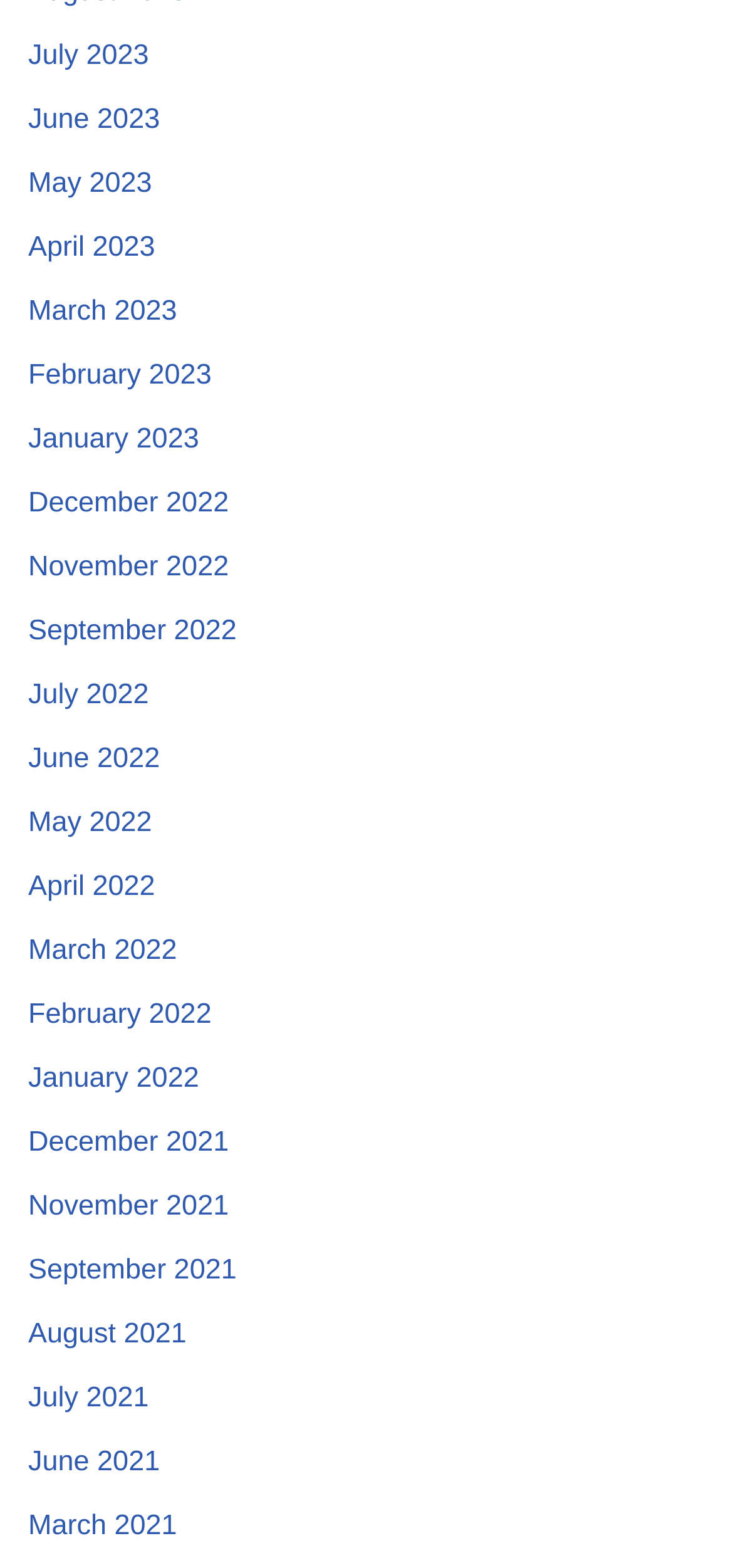Highlight the bounding box coordinates of the region I should click on to meet the following instruction: "Access November 2022".

[0.038, 0.352, 0.312, 0.372]